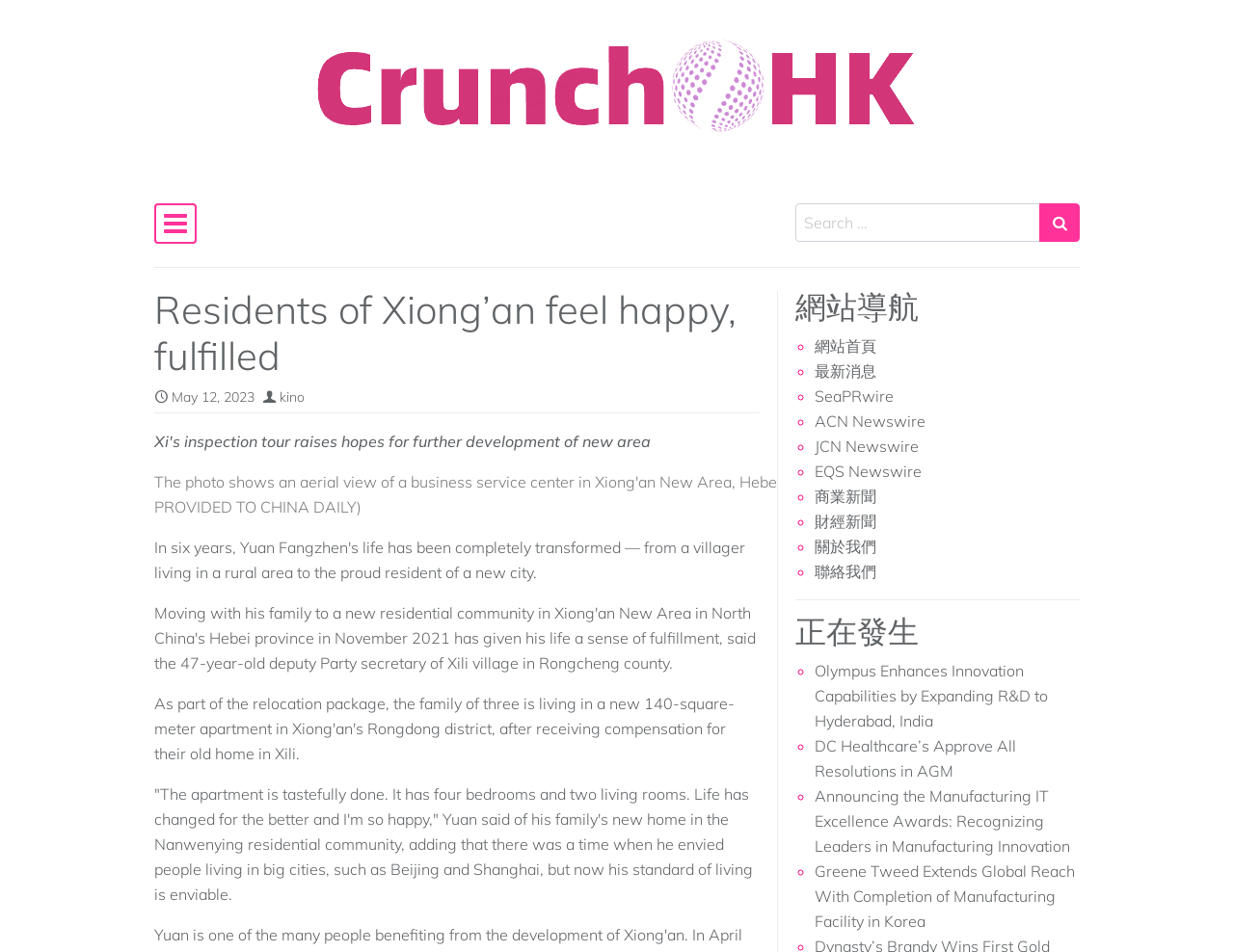Analyze and describe the webpage in a detailed narrative.

This webpage is about CRUNCH HONG KONG, a news website. At the top, there is a link to "Skip to content" and the website's logo, which is an image with the text "CRUNCH HONG KONG". Below the logo, there is a main navigation menu with a toggle button to expand or collapse it. The navigation menu contains a search bar with a search input field and a submit button.

On the left side, there is a header section with a heading that reads "Residents of Xiong’an feel happy, fulfilled". Below the heading, there is a link to the date "May 12, 2023" and another link to the author "kino". 

The main content of the webpage is a news article with a long quote from Yuan, a resident of Xiong’an, describing his new home in the Nanwenying residential community. The article is divided into paragraphs with a clear structure.

On the right side, there are two sections. The top section is a navigation menu with links to various parts of the website, including the homepage, latest news, SeaPRwire, ACN Newswire, and others. Each link is preceded by a list marker "◦". The bottom section is a list of news headlines, each with a list marker "◦" and a link to the full article. The headlines include "Olympus Enhances Innovation Capabilities by Expanding R&D to Hyderabad, India", "DC Healthcare’s Approve All Resolutions in AGM", and others.